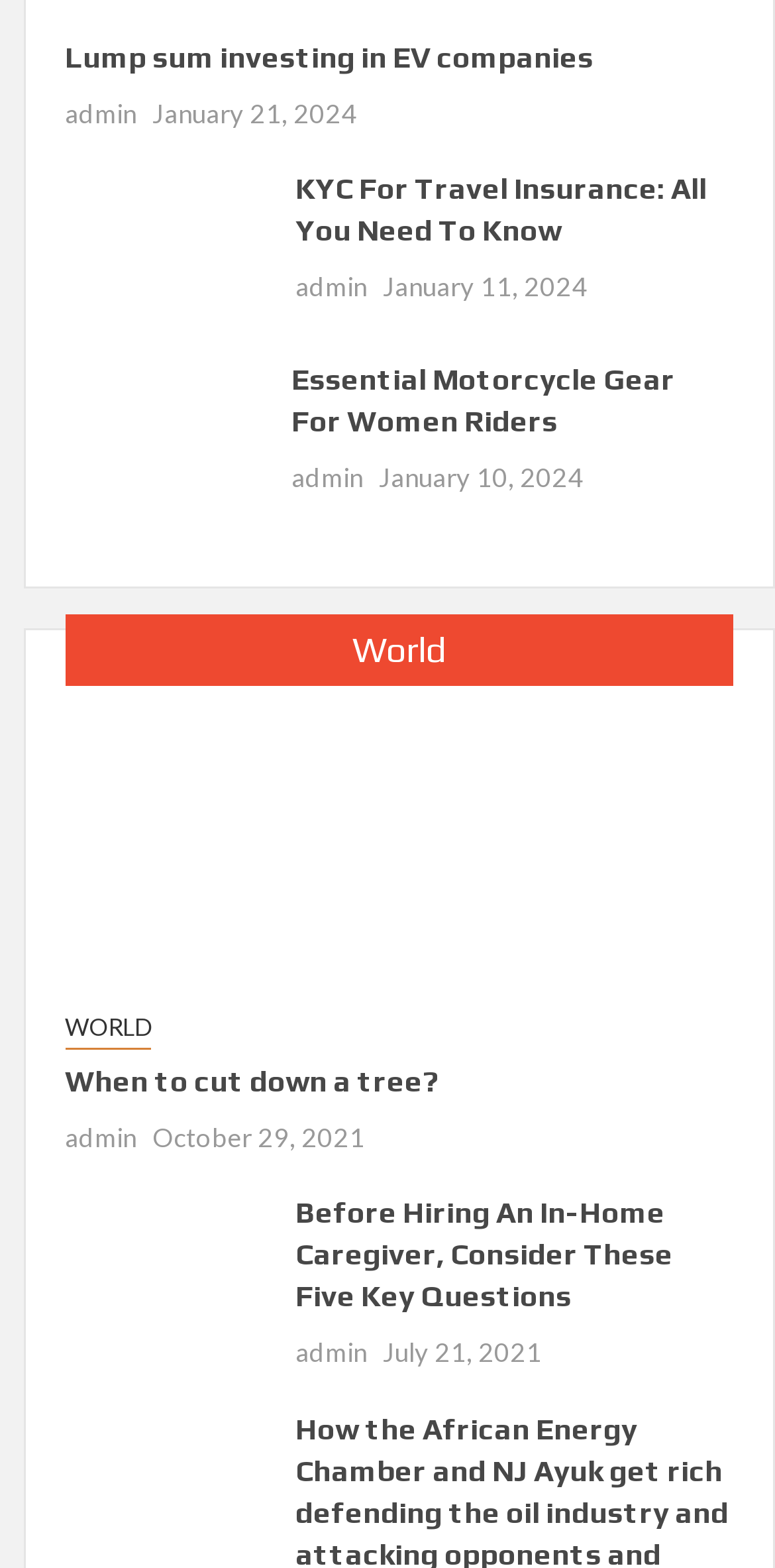Determine the bounding box coordinates of the section to be clicked to follow the instruction: "Explore renew bike insurance online". The coordinates should be given as four float numbers between 0 and 1, formatted as [left, top, right, bottom].

[0.084, 0.235, 0.338, 0.317]